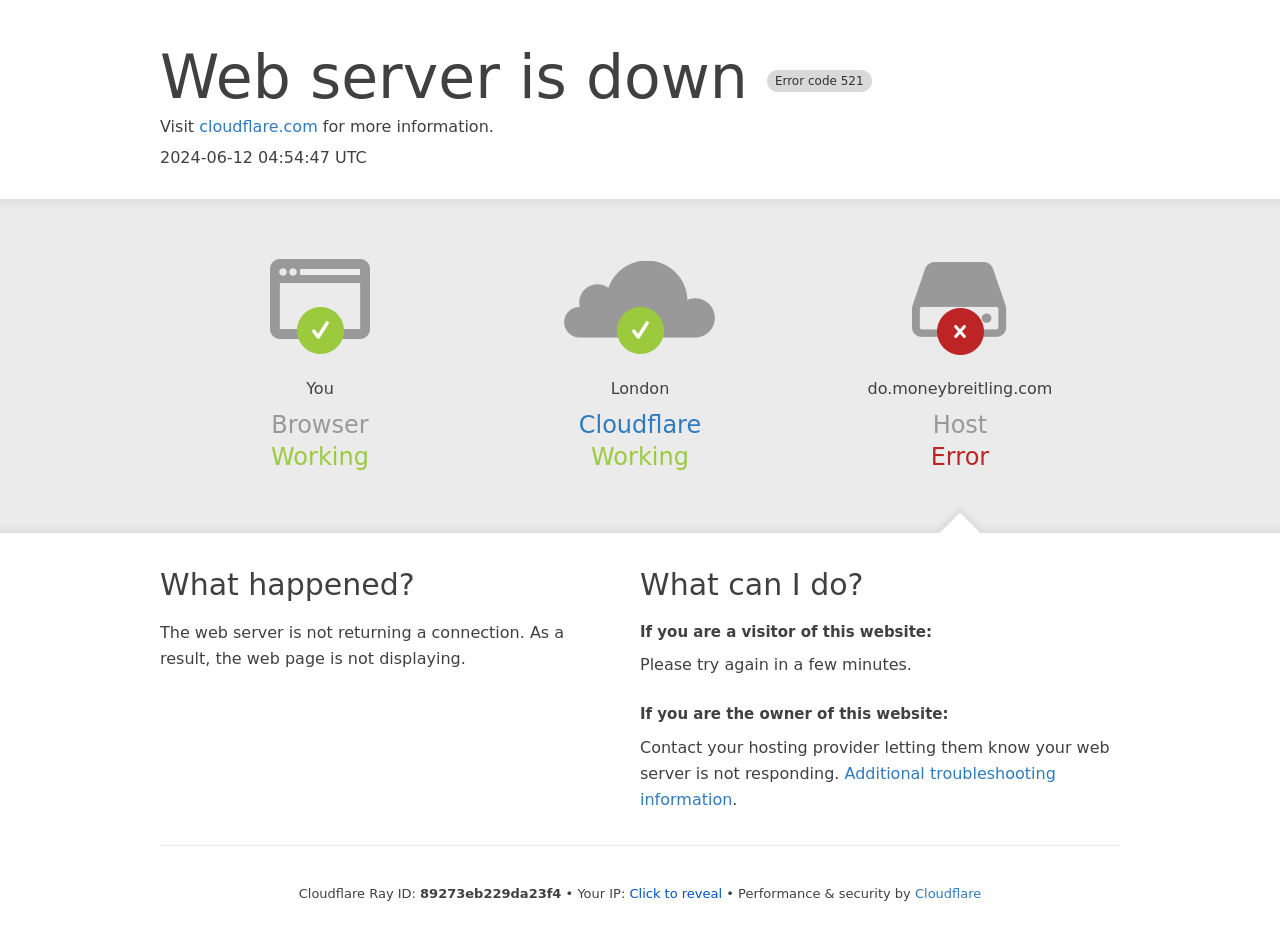What is the name of the hosting provider?
Give a one-word or short-phrase answer derived from the screenshot.

Cloudflare